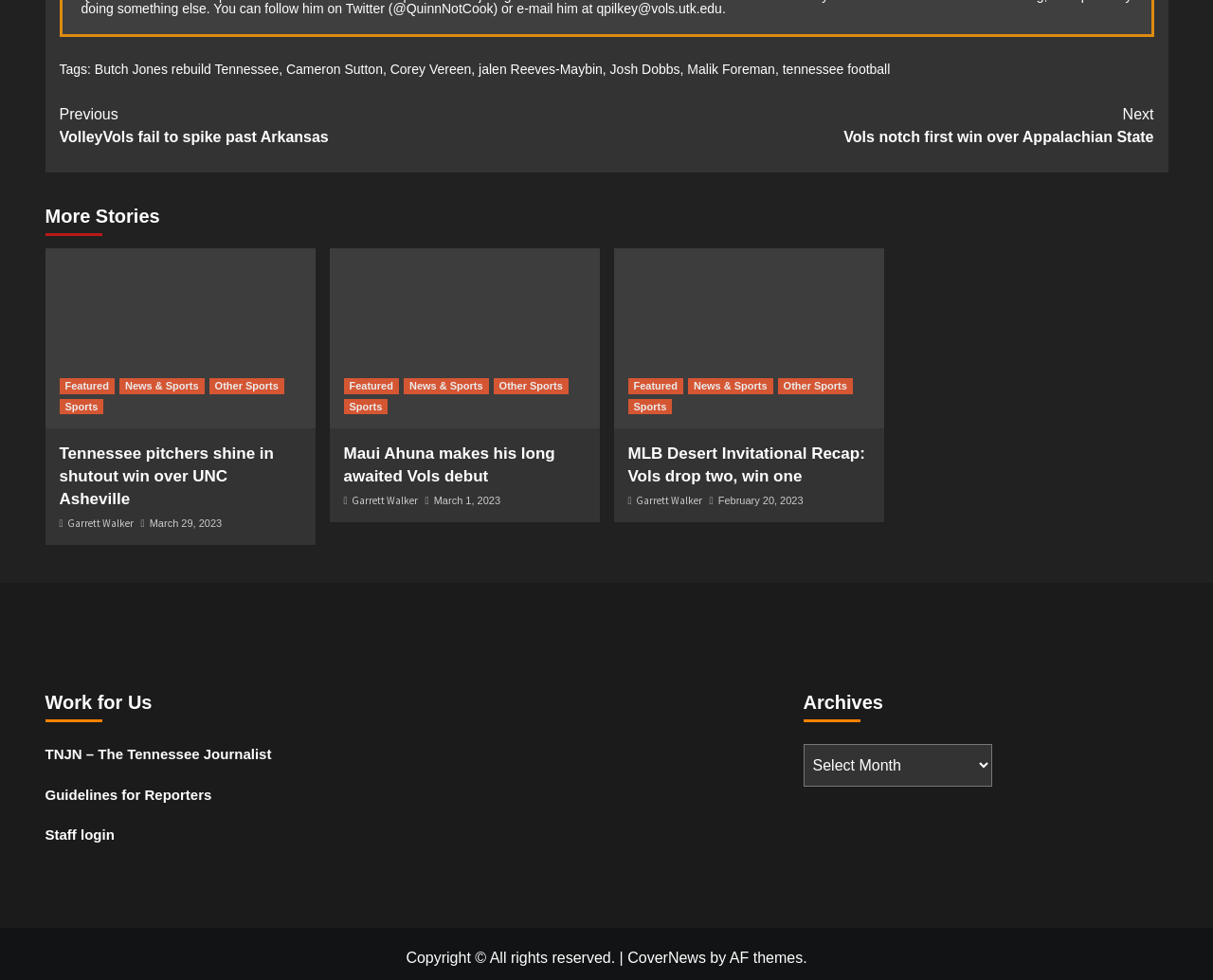Find the bounding box coordinates for the area that should be clicked to accomplish the instruction: "Click on 'Tennessee pitchers shine in shutout win over UNC Asheville'".

[0.049, 0.454, 0.226, 0.518]